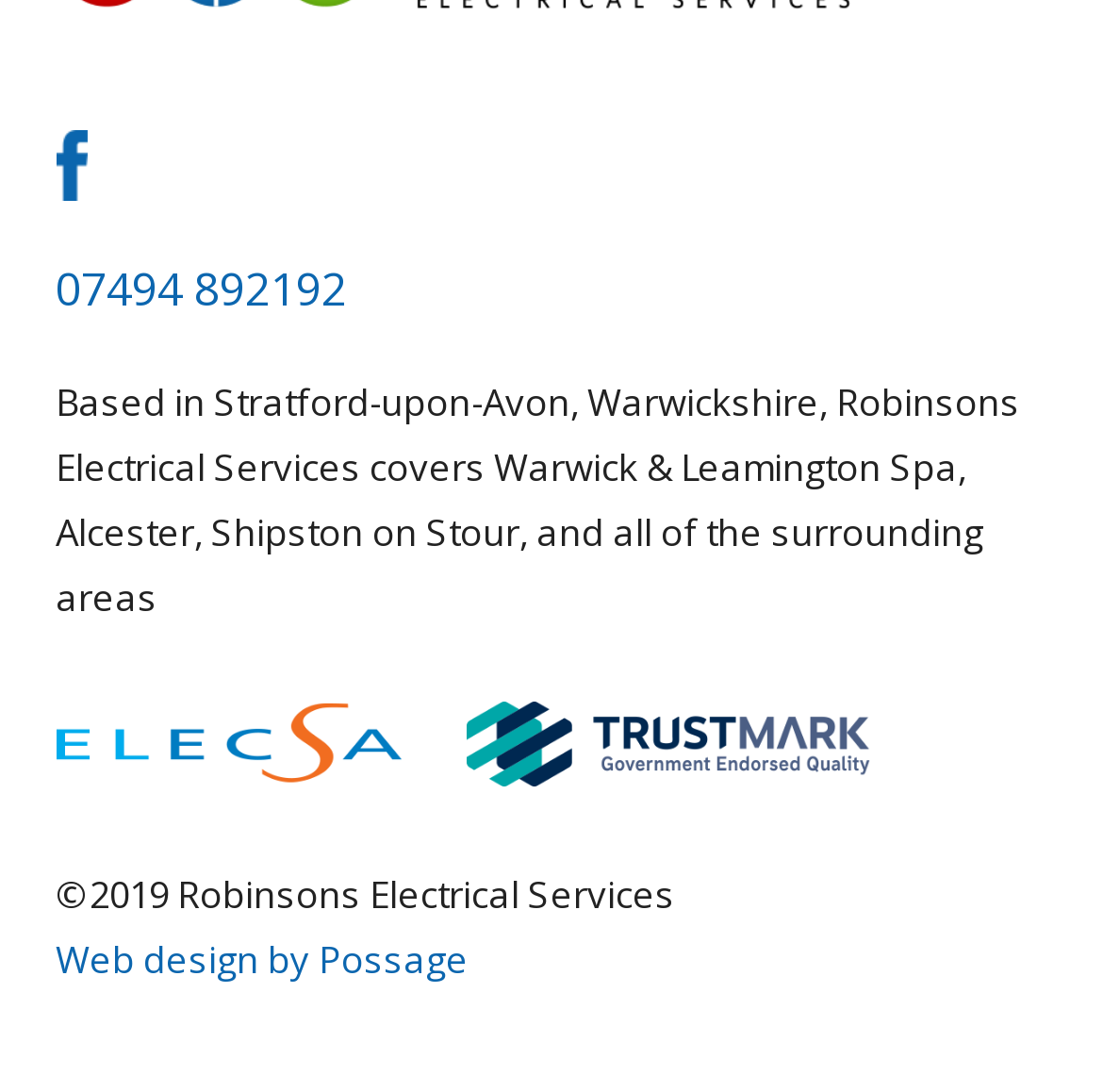Who designed the website?
Provide an in-depth answer to the question, covering all aspects.

The website designer's name can be found at the bottom of the webpage, which is 'Web design by Possage'.